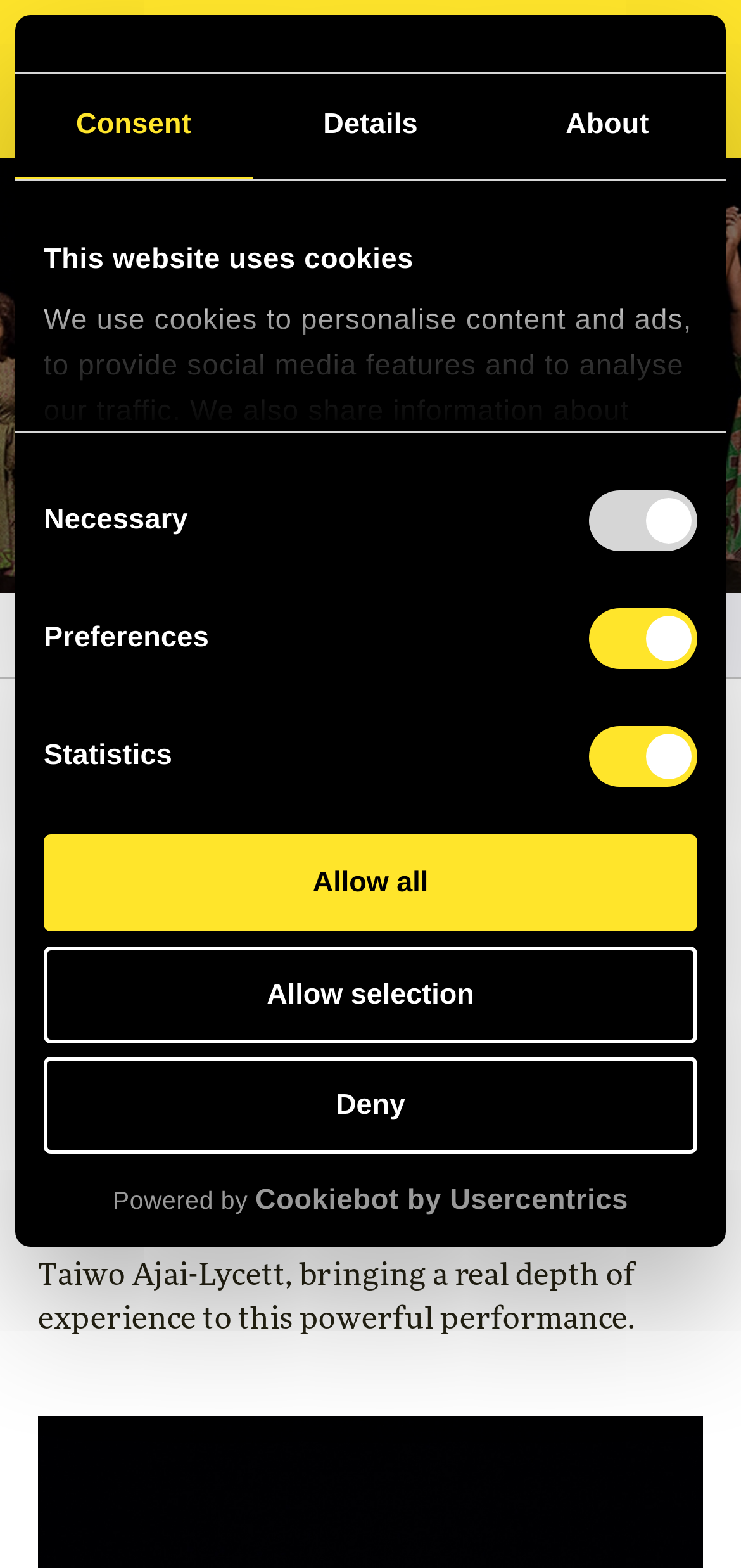What is the name of one of the stars in the HEAR WORD! performance?
Provide a thorough and detailed answer to the question.

I found the answer by reading the text on the webpage, which mentions 'Joke Silva' as one of the stars in the performance. This suggests that Joke Silva is one of the ten stars featured in the show.